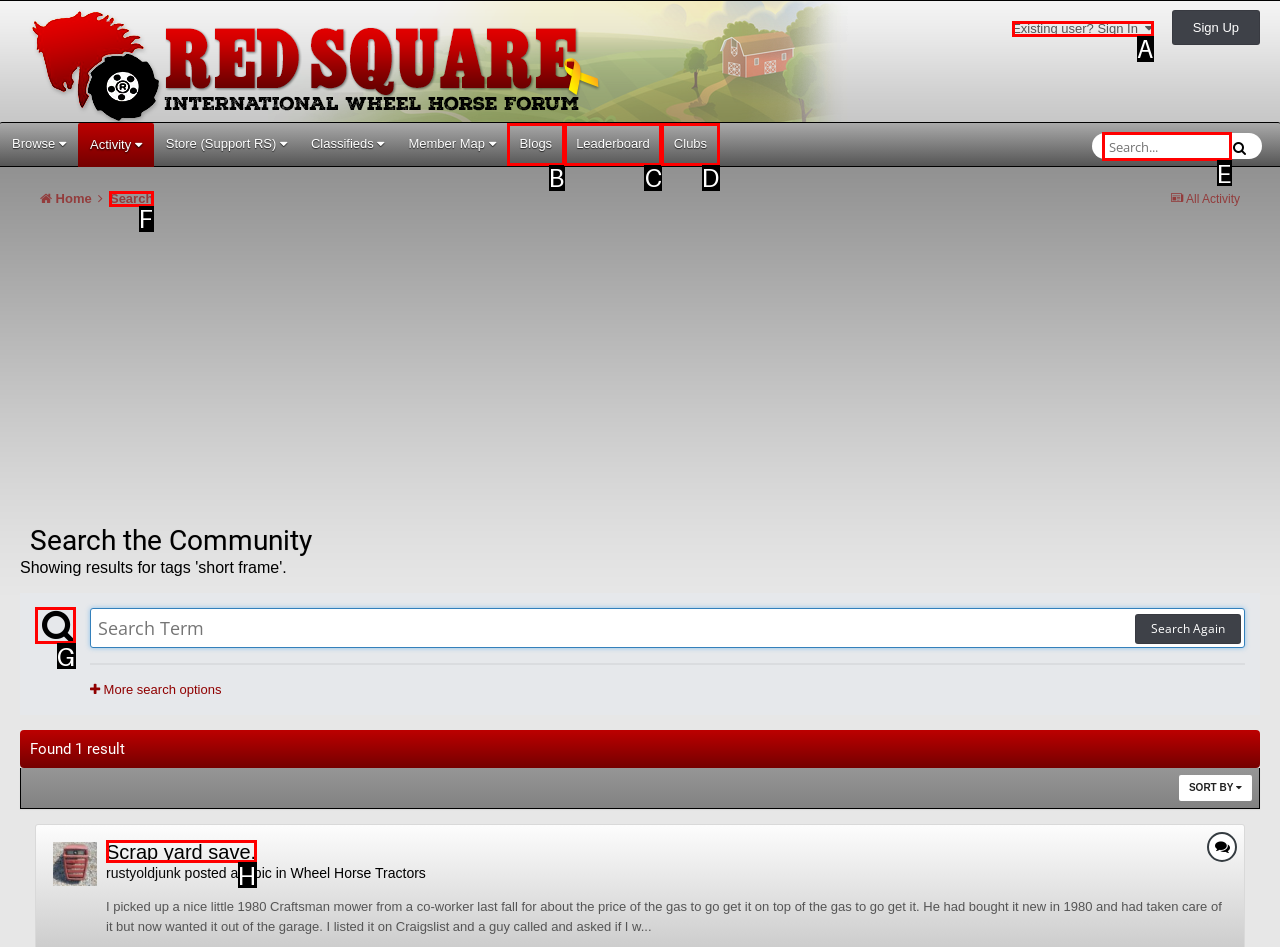Find the HTML element to click in order to complete this task: Search for a topic
Answer with the letter of the correct option.

E